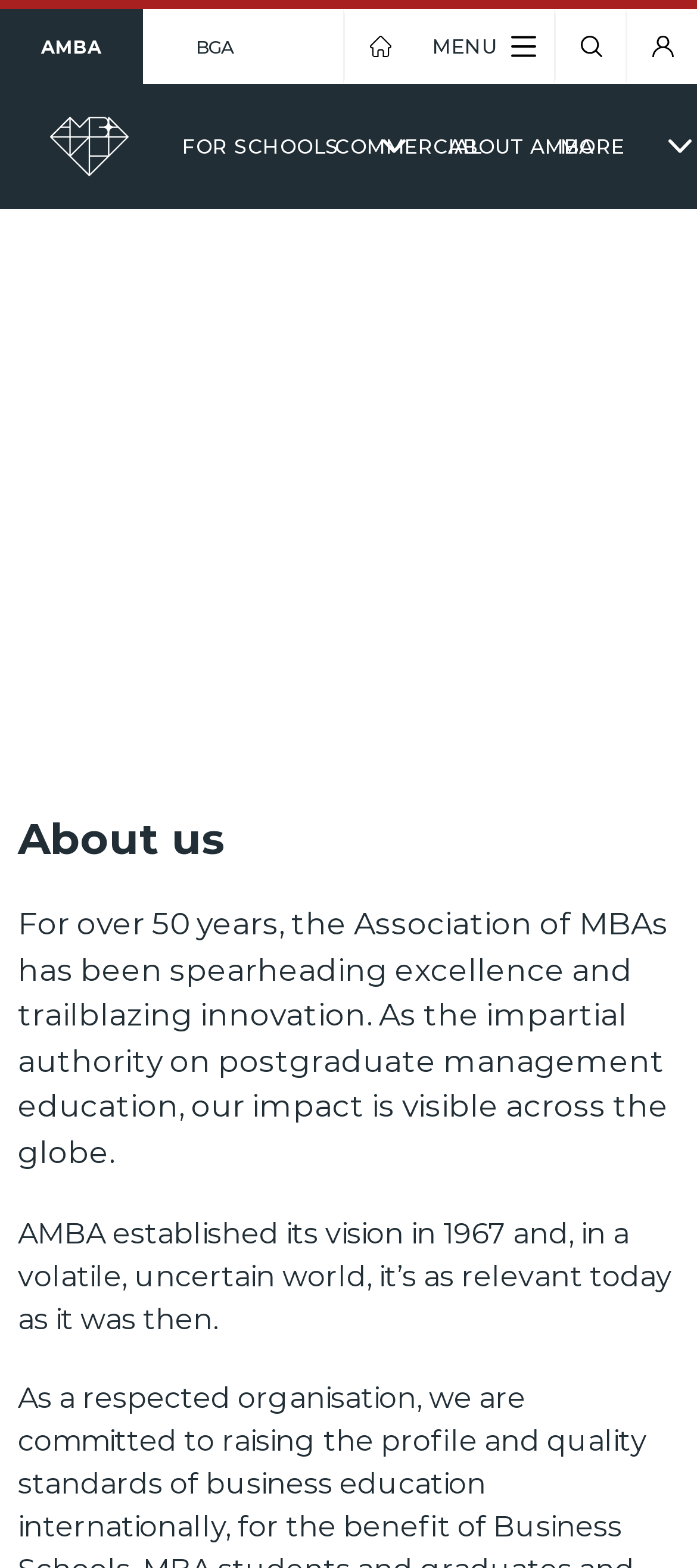Refer to the screenshot and give an in-depth answer to this question: How many logo images are displayed?

There are two logo images displayed at the top of the webpage, one for AMBA and one for BGA, which can be identified by their bounding box coordinates and OCR text.